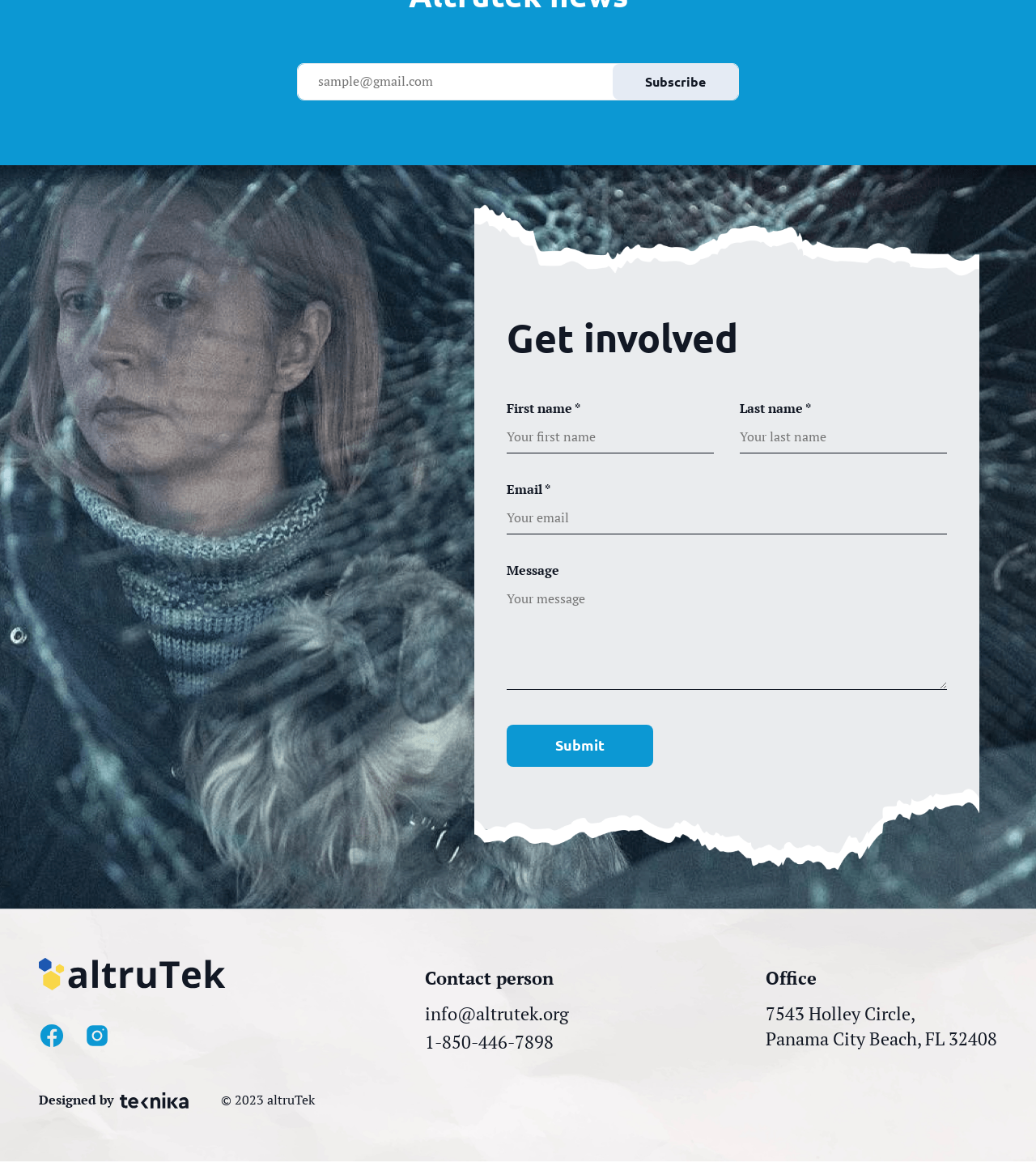Please find the bounding box coordinates for the clickable element needed to perform this instruction: "Submit the contact form".

[0.489, 0.624, 0.63, 0.66]